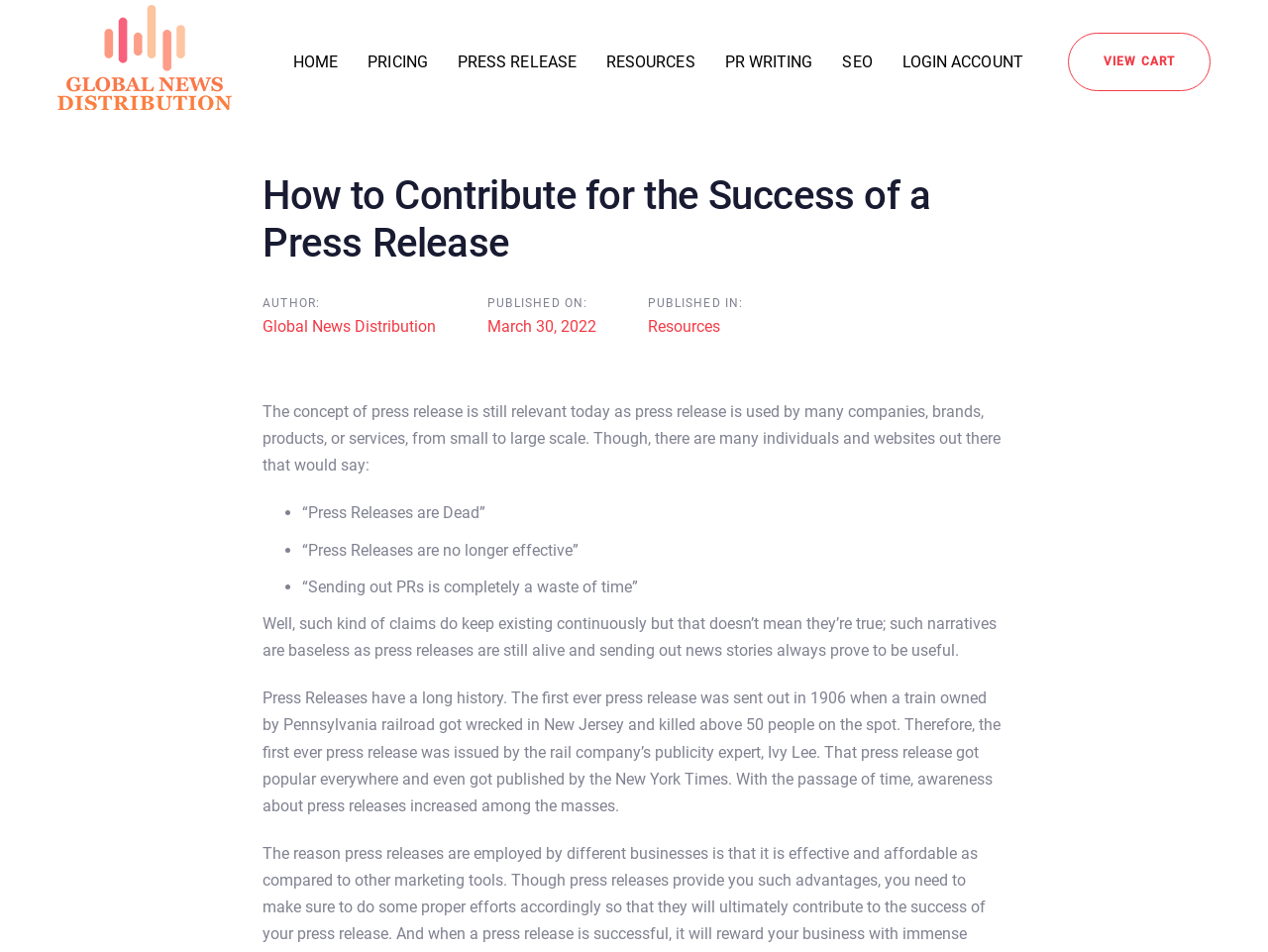Identify the bounding box coordinates of the region that should be clicked to execute the following instruction: "Go to HOME".

[0.22, 0.0, 0.278, 0.13]